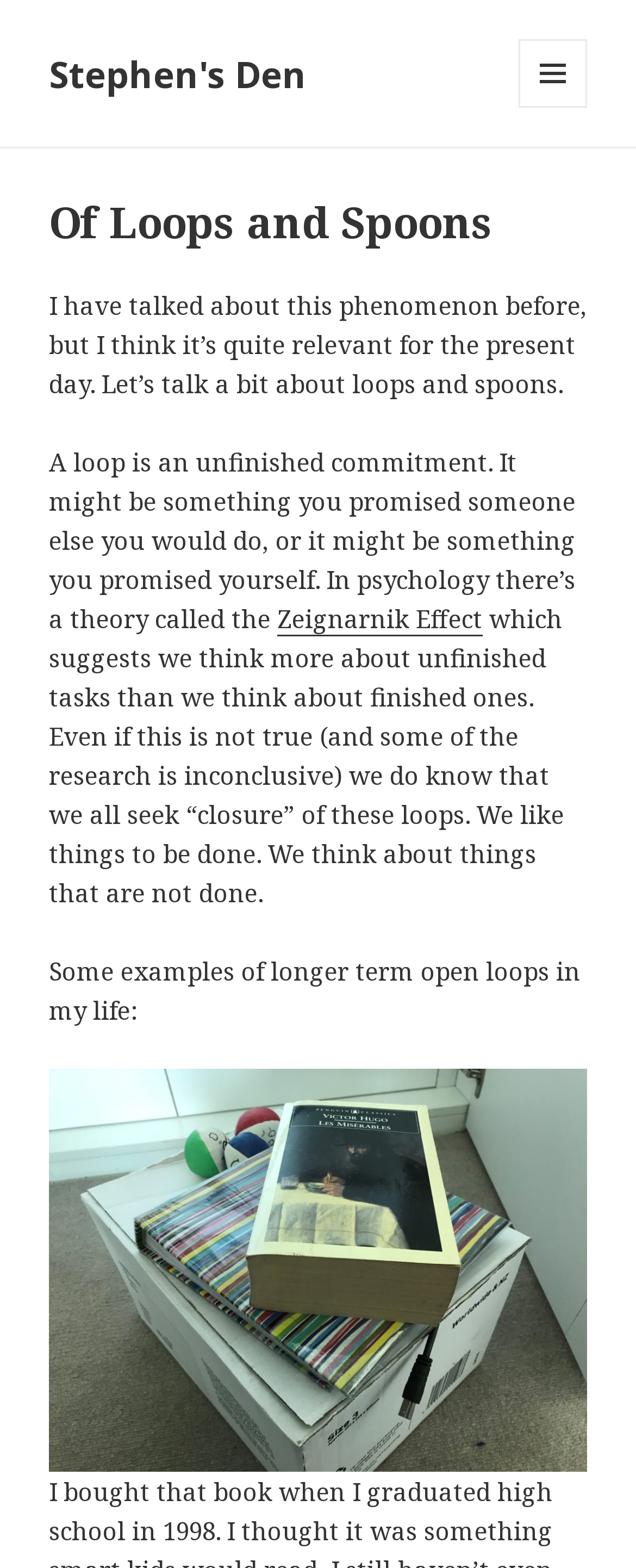Identify the bounding box coordinates for the UI element described as: "Menu and widgets".

[0.815, 0.025, 0.923, 0.069]